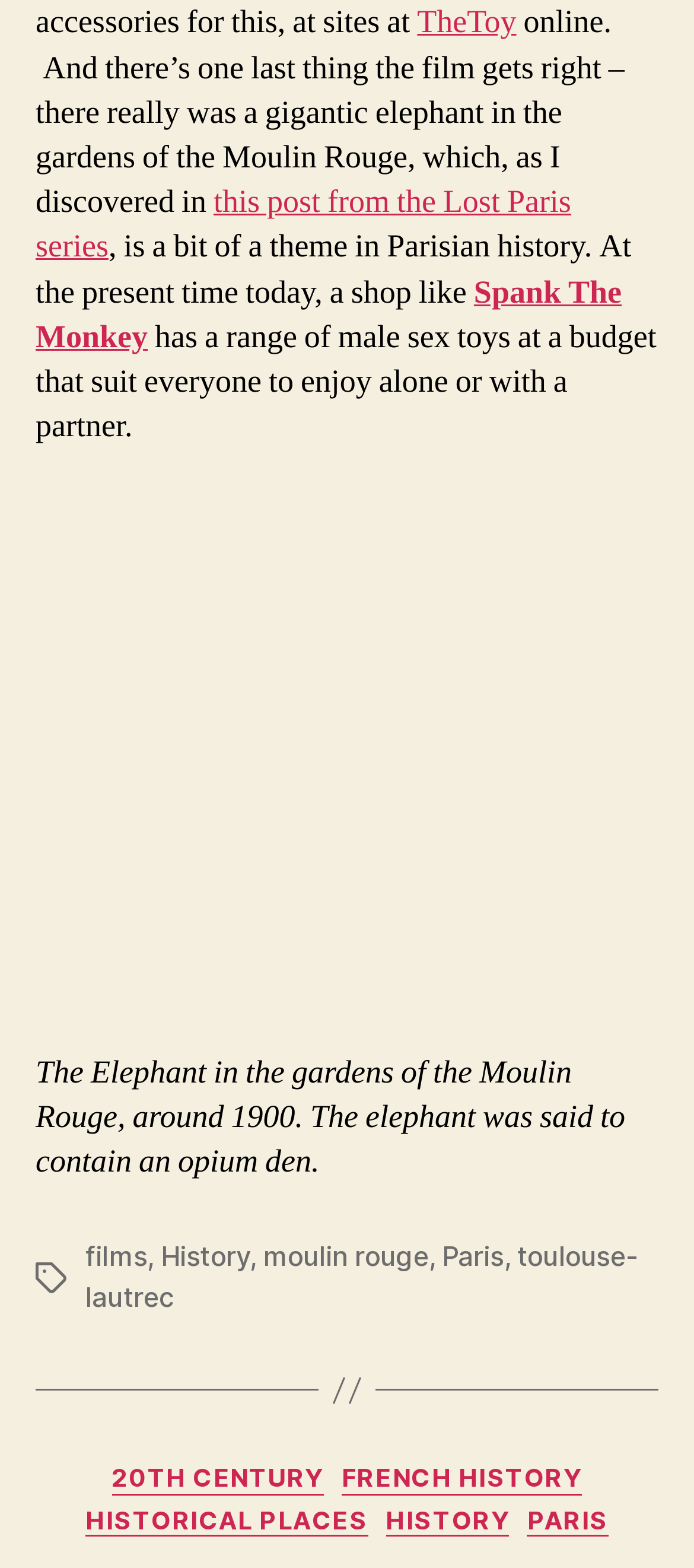What is the theme in Parisian history?
Using the visual information from the image, give a one-word or short-phrase answer.

Elephant